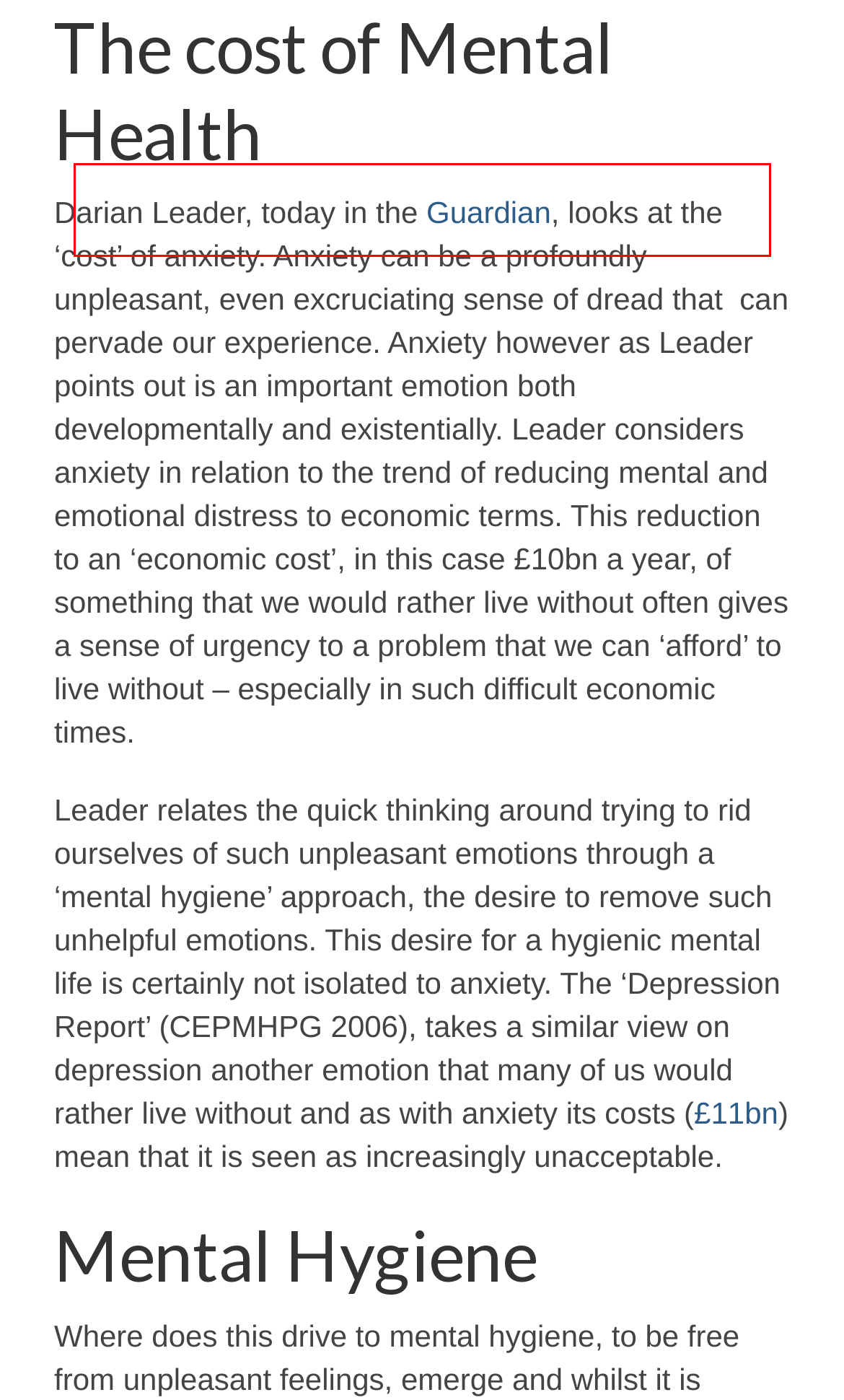Observe the provided screenshot of a webpage with a red bounding box around a specific UI element. Choose the webpage description that best fits the new webpage after you click on the highlighted element. These are your options:
A. Counselling and Psychotherapy
B. Counselling and Psychotherapy in Tunbridge Wells
C. anxiety Archives - Antony Johnston
D. Tunbridge Wells Counselling and Psychotherapy
E. depression Archives - Antony Johnston
F. Sexual Difficulties & Psychosexual Therapy - Tunbridge Wells and Islington
G. Privacy Policy and Data Protection (GDPR) - Antony Johnston
H. Couples Counselling in Tunbridge Wells and Islington

A